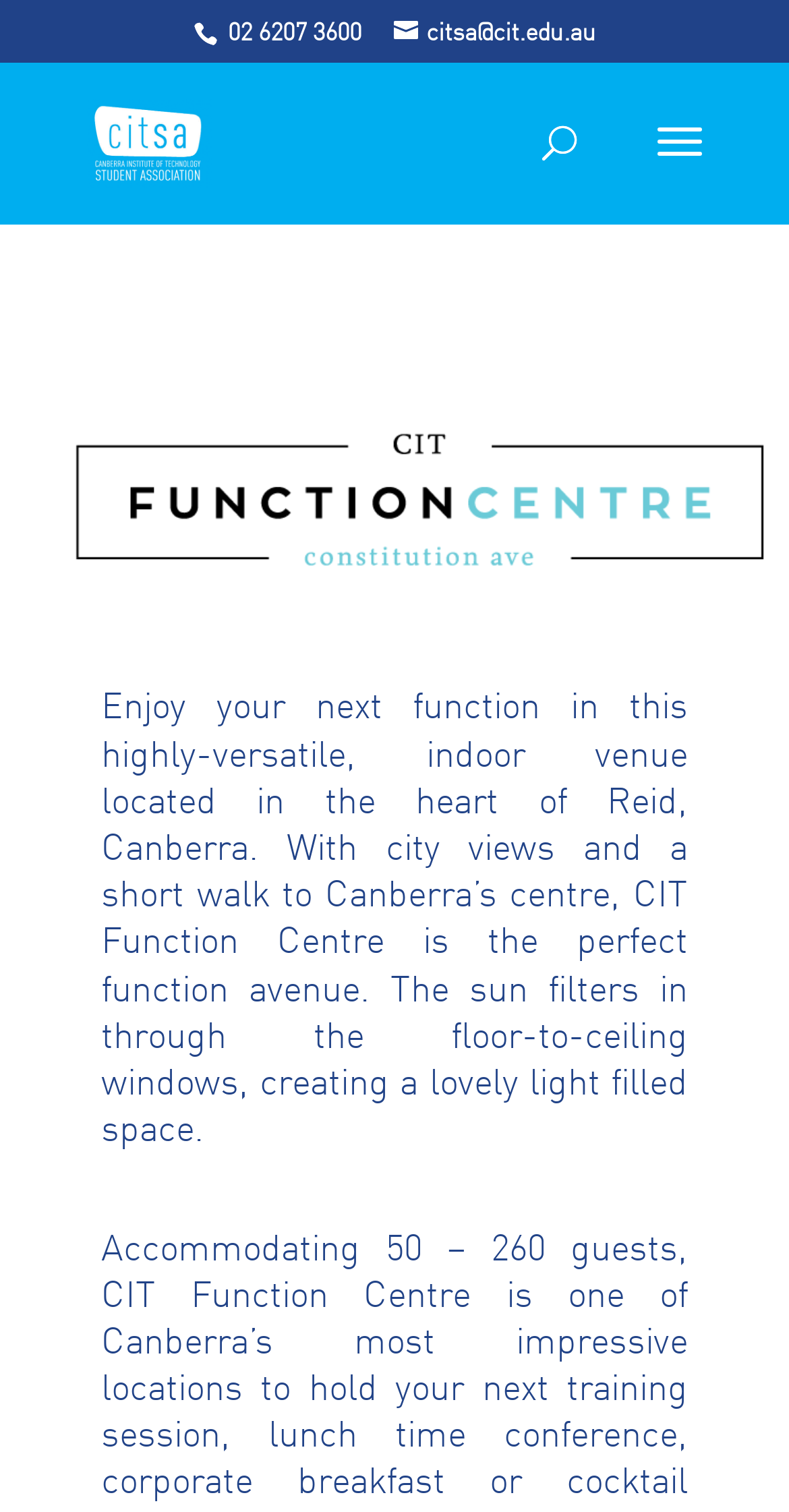What is the phone number of CIT Function Centre?
Please give a well-detailed answer to the question.

I found the phone number by looking at the static text element with the content '02 6207 3600' located at the top of the page.